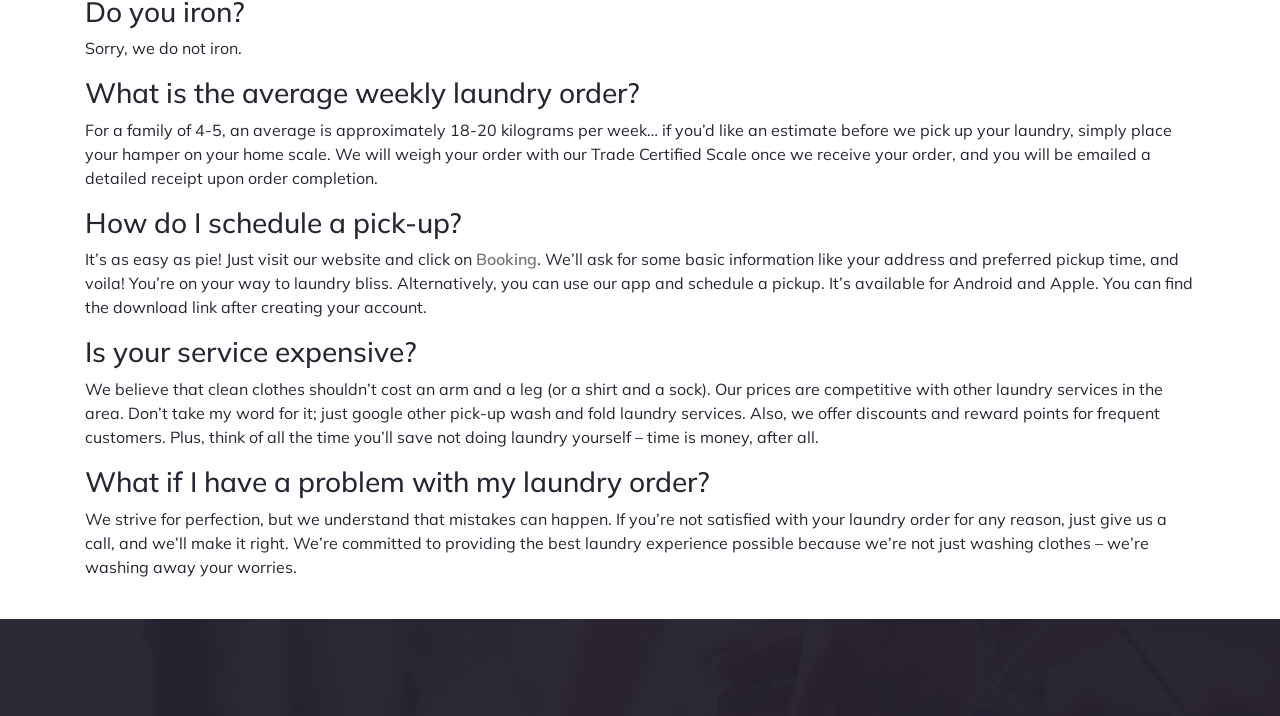Do they iron clothes?
Provide an in-depth answer to the question, covering all aspects.

According to the webpage, they do not iron clothes, as stated in the first sentence 'Sorry, we do not iron.'